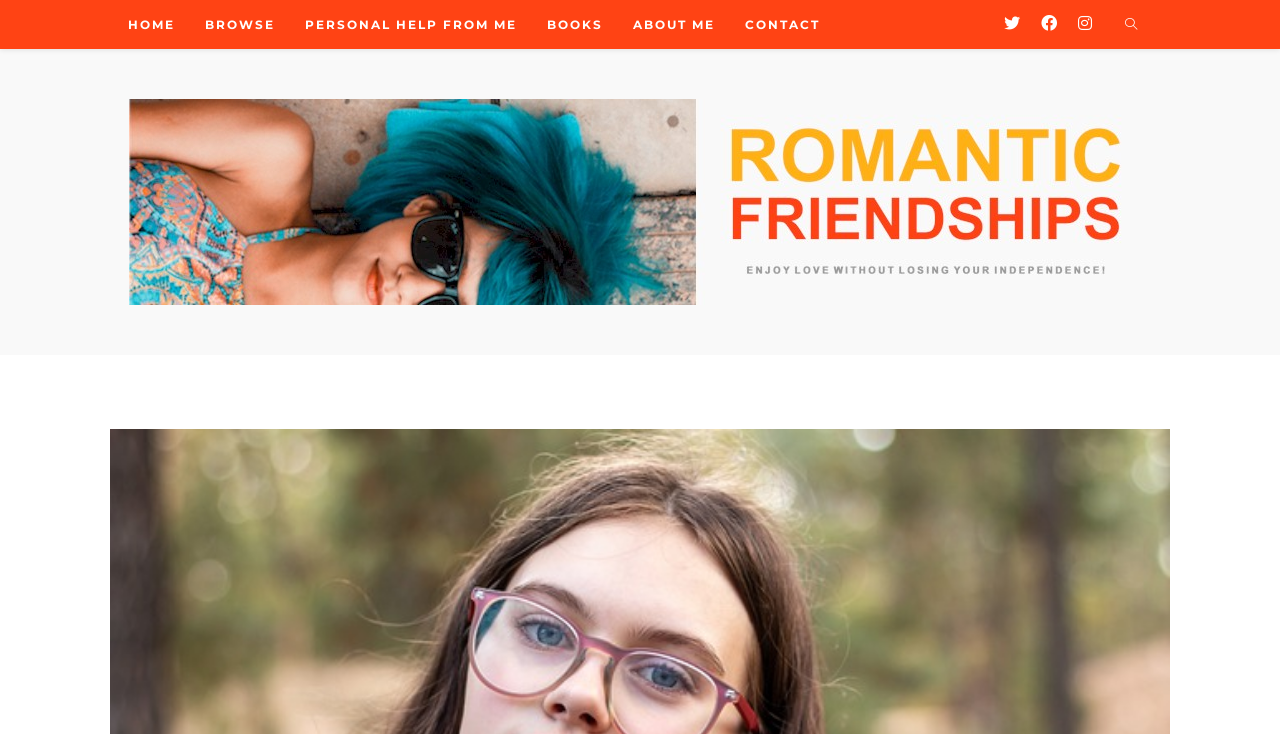Identify the bounding box coordinates for the UI element mentioned here: "About Me". Provide the coordinates as four float values between 0 and 1, i.e., [left, top, right, bottom].

[0.483, 0.0, 0.57, 0.067]